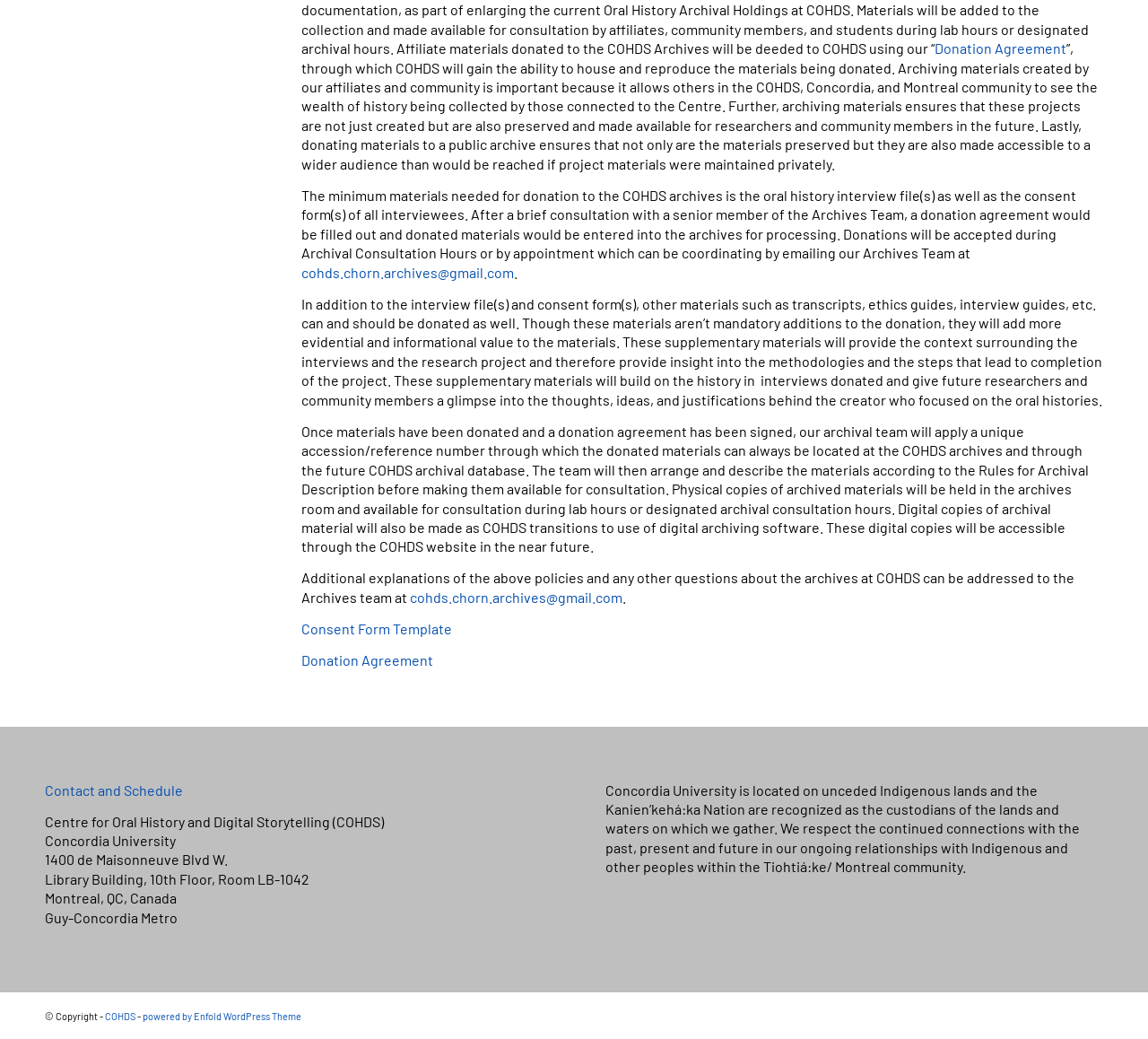Using the webpage screenshot and the element description Donation Agreement, determine the bounding box coordinates. Specify the coordinates in the format (top-left x, top-left y, bottom-right x, bottom-right y) with values ranging from 0 to 1.

[0.262, 0.627, 0.377, 0.643]